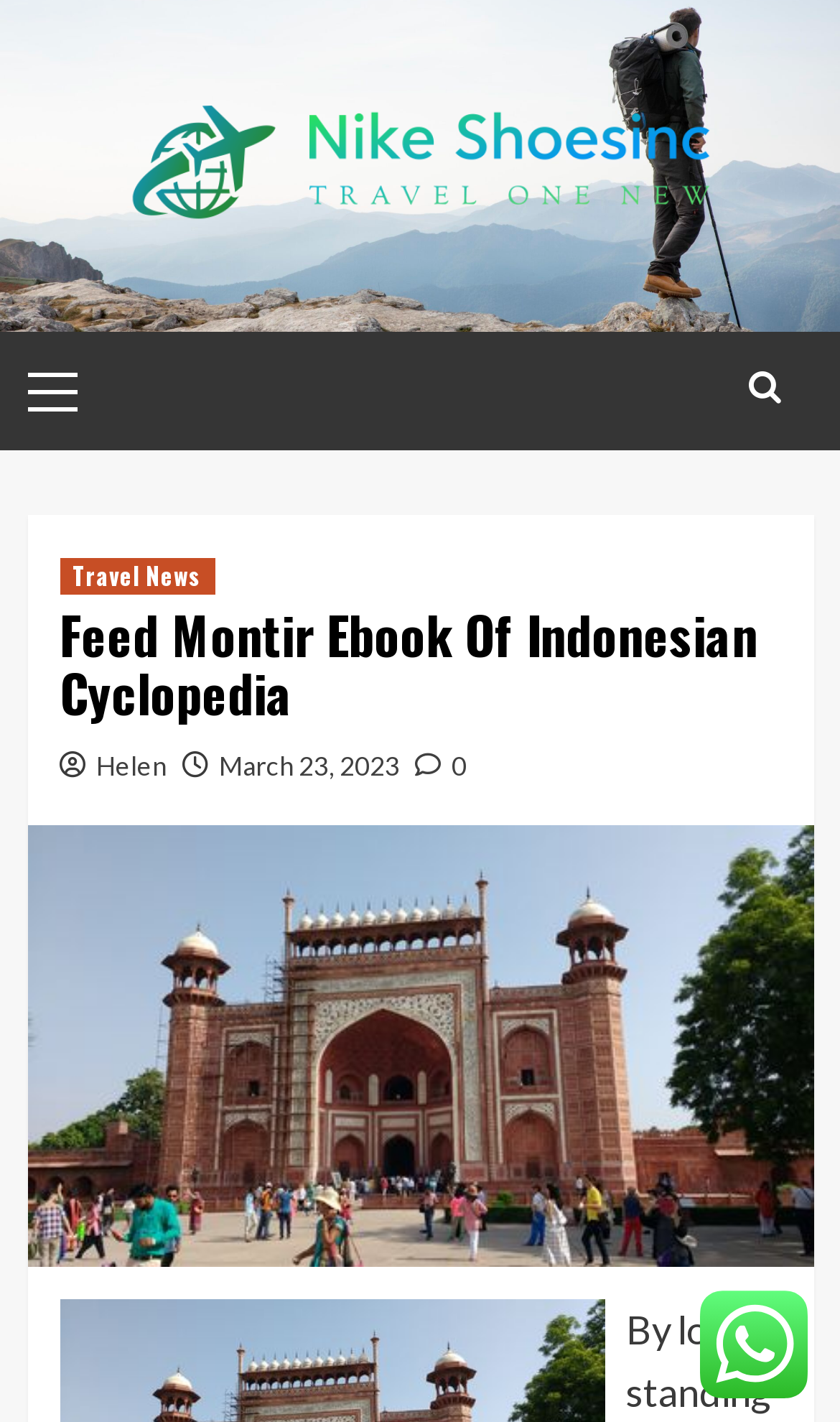Using the details in the image, give a detailed response to the question below:
What type of news is mentioned?

The type of news mentioned is Travel News, which is a link under the header section of the webpage, indicating that the webpage may be related to travel news or articles.